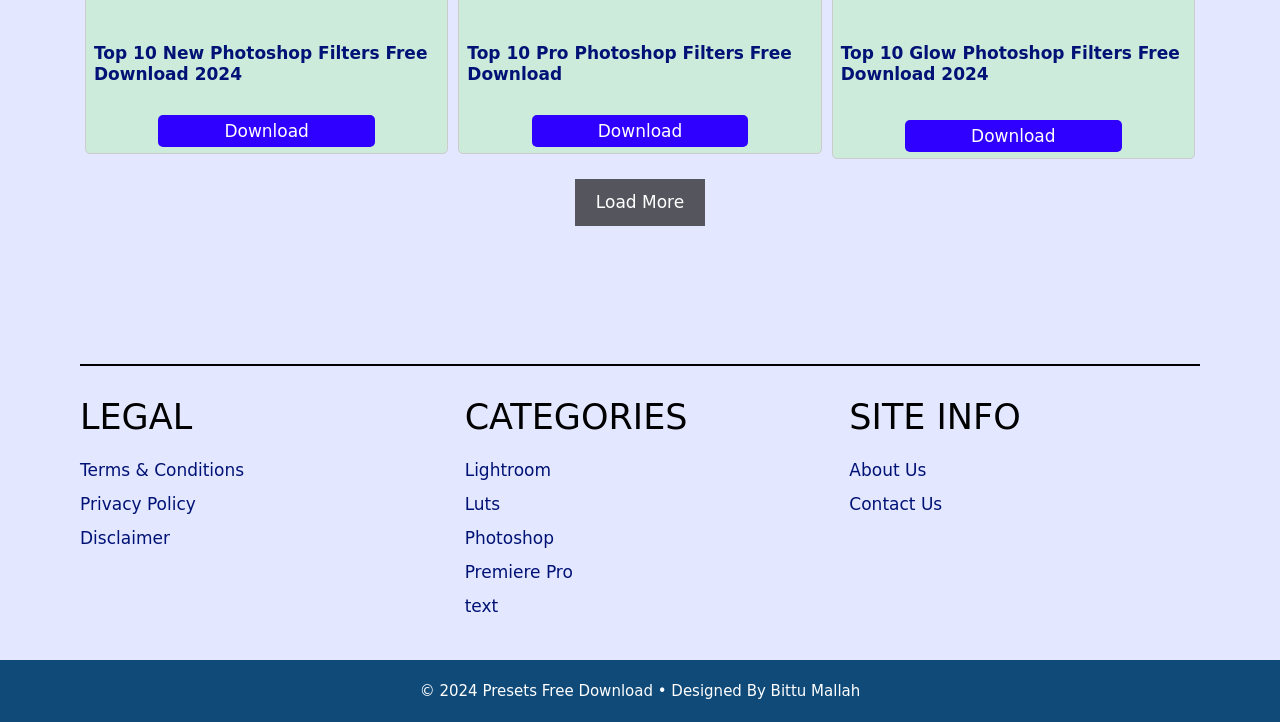What is the main topic of this webpage?
Respond with a short answer, either a single word or a phrase, based on the image.

Photoshop filters